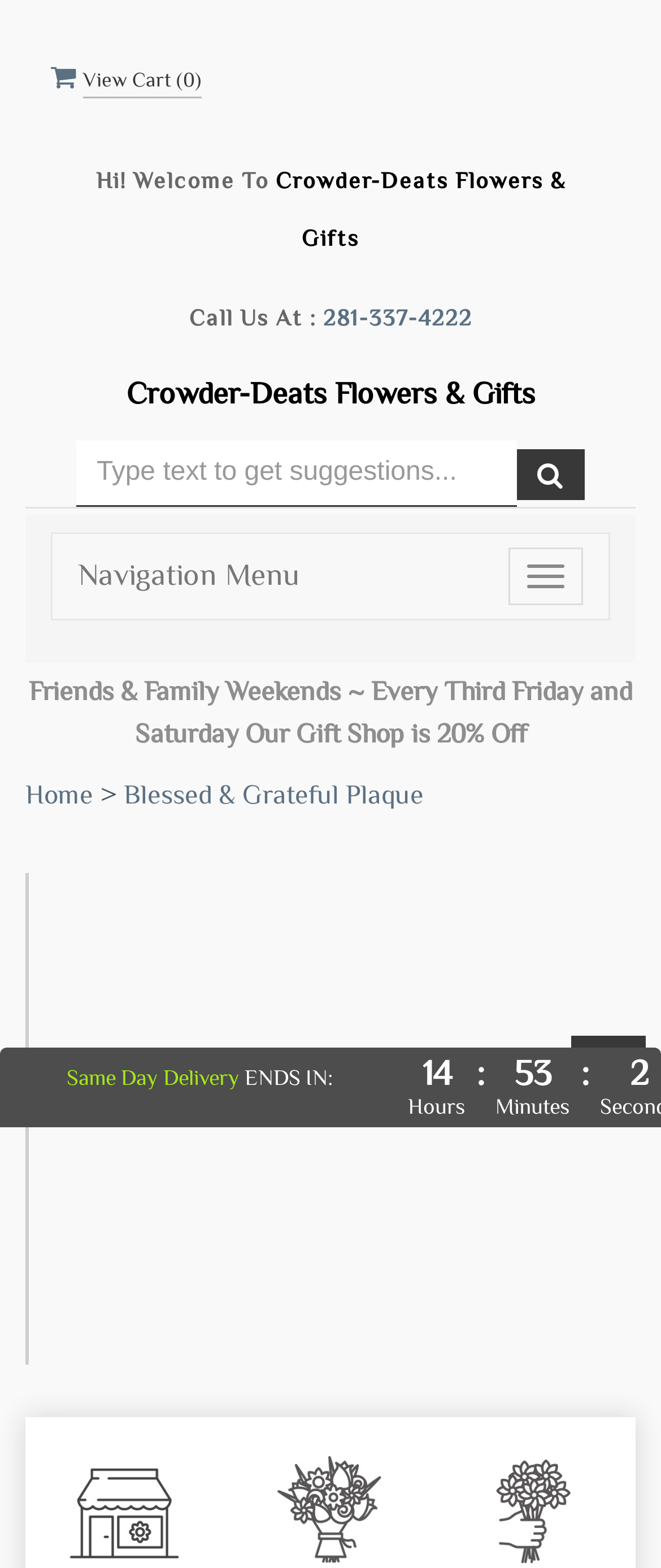What is the time left for same-day delivery?
Refer to the image and give a detailed answer to the question.

I found the time left for same-day delivery by looking at the elements that say 'ENDS IN:' and the layout table cells that show the time, which is '14 Hours' and '53 Minutes'.